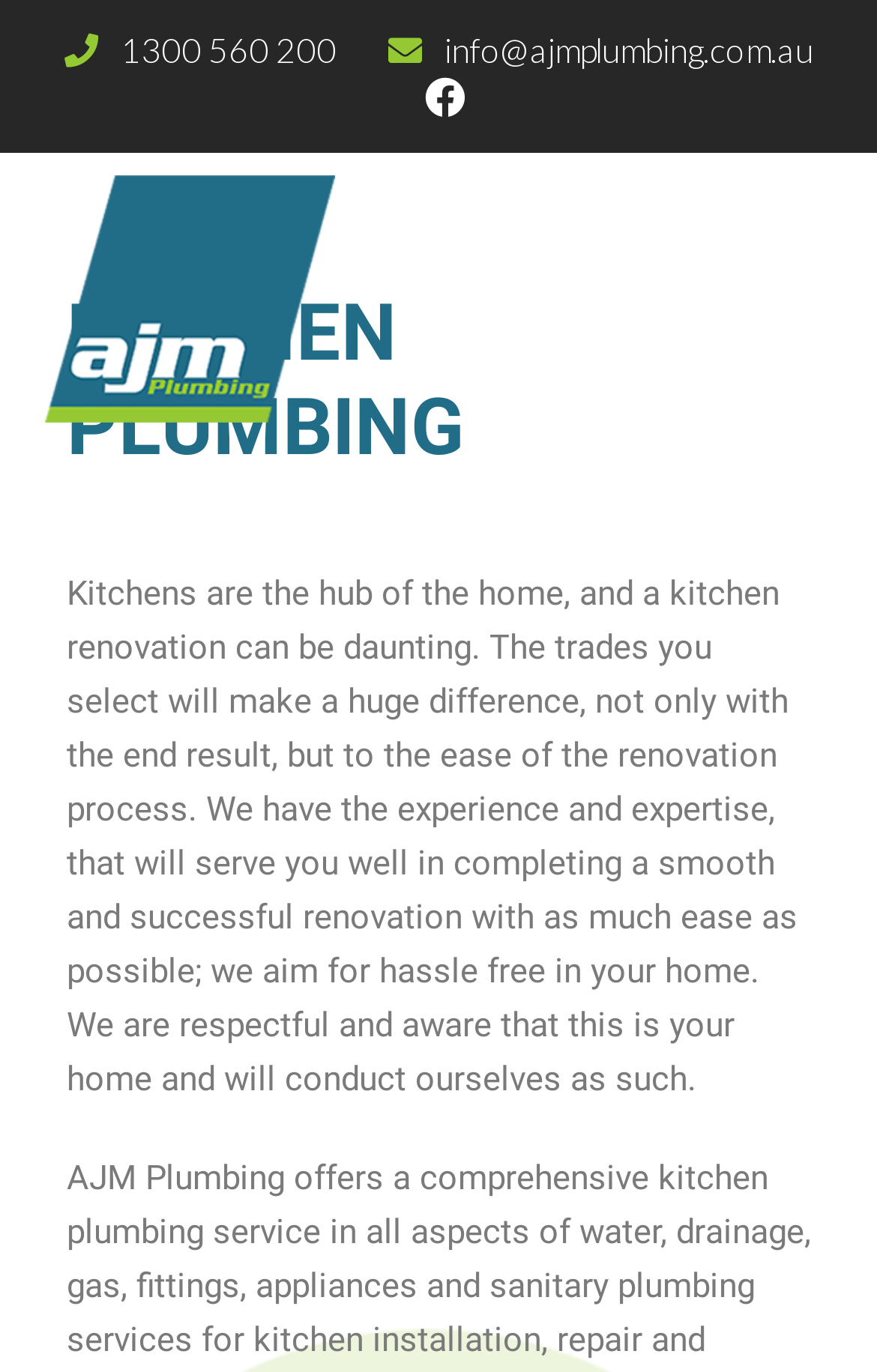Provide a comprehensive caption for the webpage.

The webpage is about Kitchen Plumbers Melbourne, specializing in commercial and residential kitchen plumbing services. At the top left, there is a phone number "1300 560 200" and an email address "info@ajmplumbing.com.au" at the top right. Below these, there is a list of social links, including a Facebook link, spanning across the top of the page.

On the left side, there is a layout table containing a link to "AJM Plumbing" with an accompanying image of the same name. To the right of this, there is a "Mobile Menu" link with a "MENU" label next to it.

Below the menu, there is a section dedicated to "KITCHEN PLUMBING". This section has a heading with the same title and an image below it. Following the heading, there is a paragraph of text that describes the importance of selecting the right trades for a kitchen renovation, highlighting the experience and expertise of the plumbers in ensuring a smooth and successful renovation process.